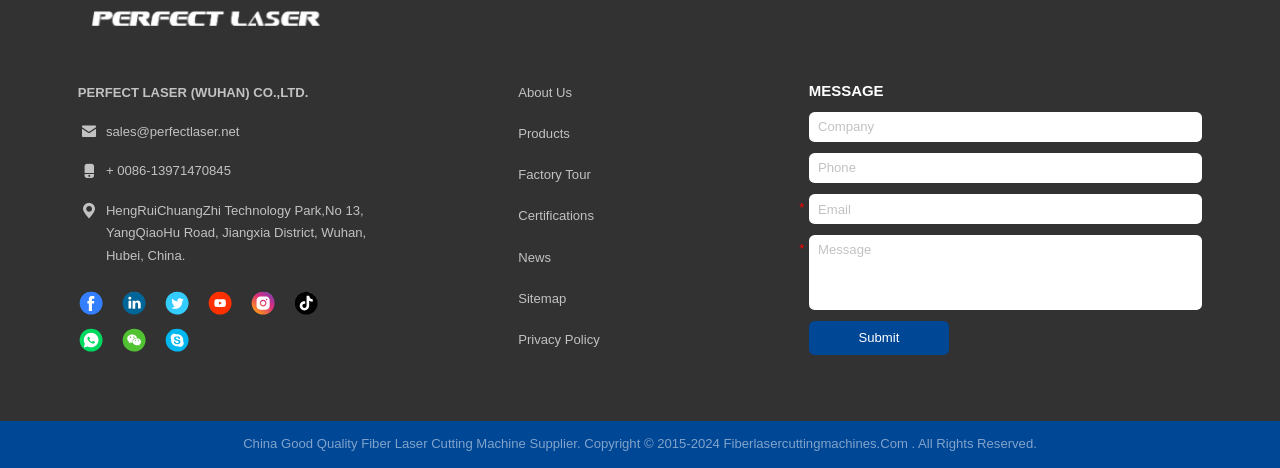Using the provided description: "Created with Pixso.", find the bounding box coordinates of the corresponding UI element. The output should be four float numbers between 0 and 1, in the format [left, top, right, bottom].

[0.094, 0.619, 0.115, 0.675]